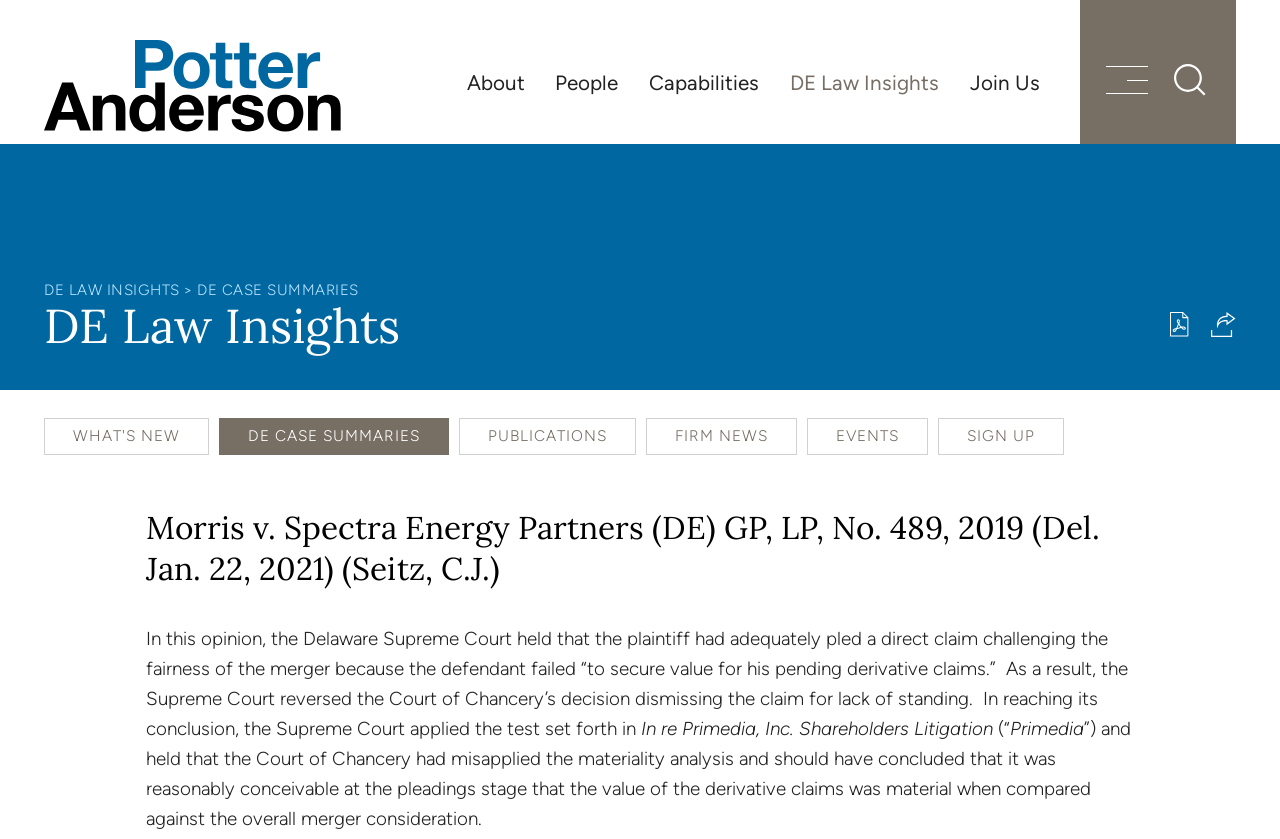How many main navigation links are there?
Analyze the image and provide a thorough answer to the question.

I counted the number of links in the main navigation section, which are 'About', 'People', 'Capabilities', 'DE Law Insights', and 'Join Us'.